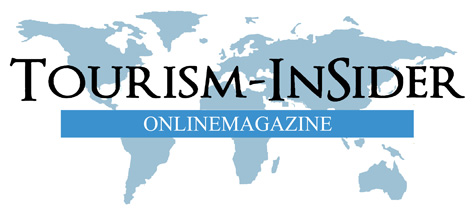Please provide a one-word or phrase answer to the question: 
What is the color tone of the world map?

Soft blue